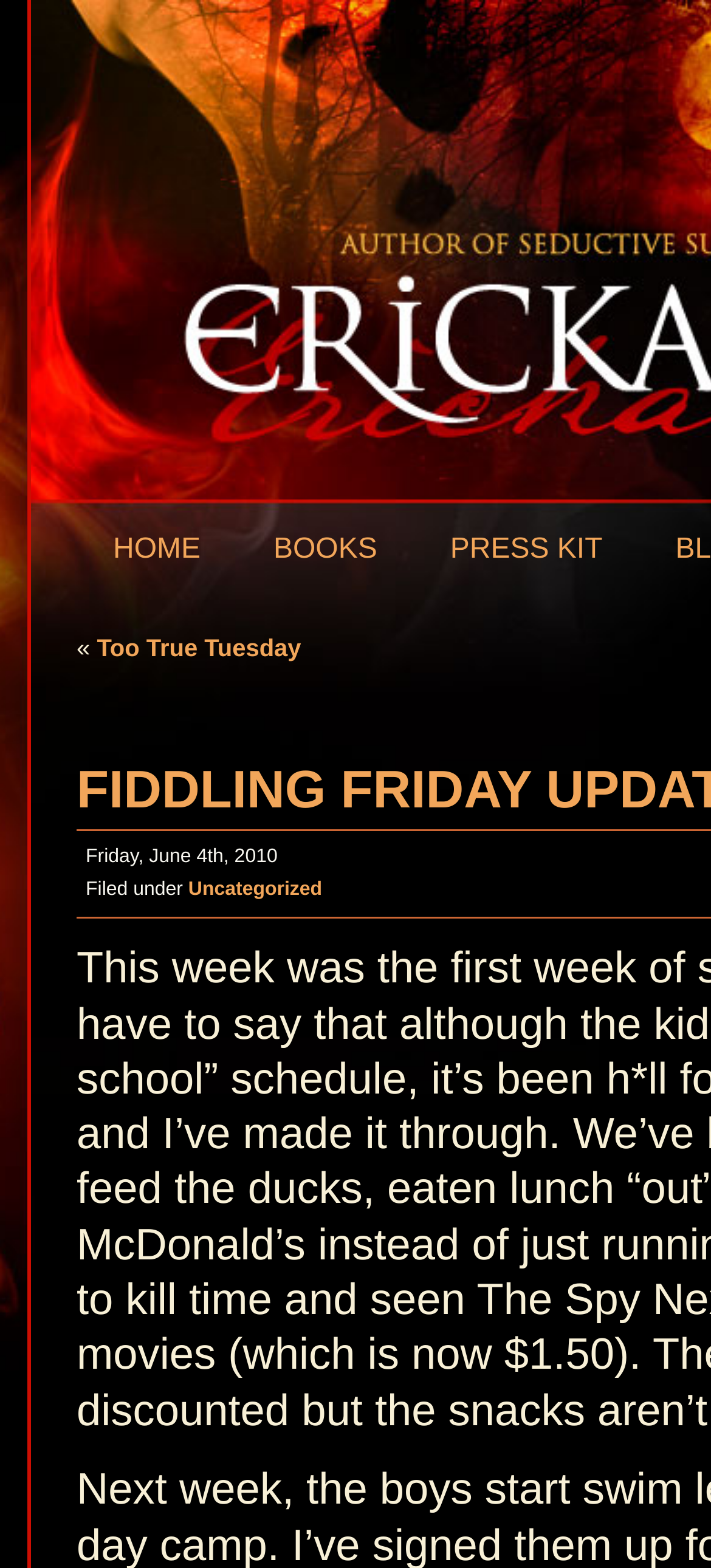Illustrate the webpage thoroughly, mentioning all important details.

The webpage is a blog post titled "Fiddling Friday Update" by Ericka Scott. At the top, there are three navigation links: "HOME", "BOOKS", and "PRESS KIT", positioned horizontally next to each other. 

Below the navigation links, there is a section with two columns. On the left, there is a link "Too True Tuesday" with a preceding arrow symbol, indicating a previous post. On the right, there is a date "Friday, June 4th, 2010" and a category link "Uncategorized" below it. 

The main content of the blog post is not explicitly described in the accessibility tree, but based on the meta description, it appears to be a personal update about the first week of summer vacation, where the author is struggling to cope with the new schedule while the kids are enjoying their break.